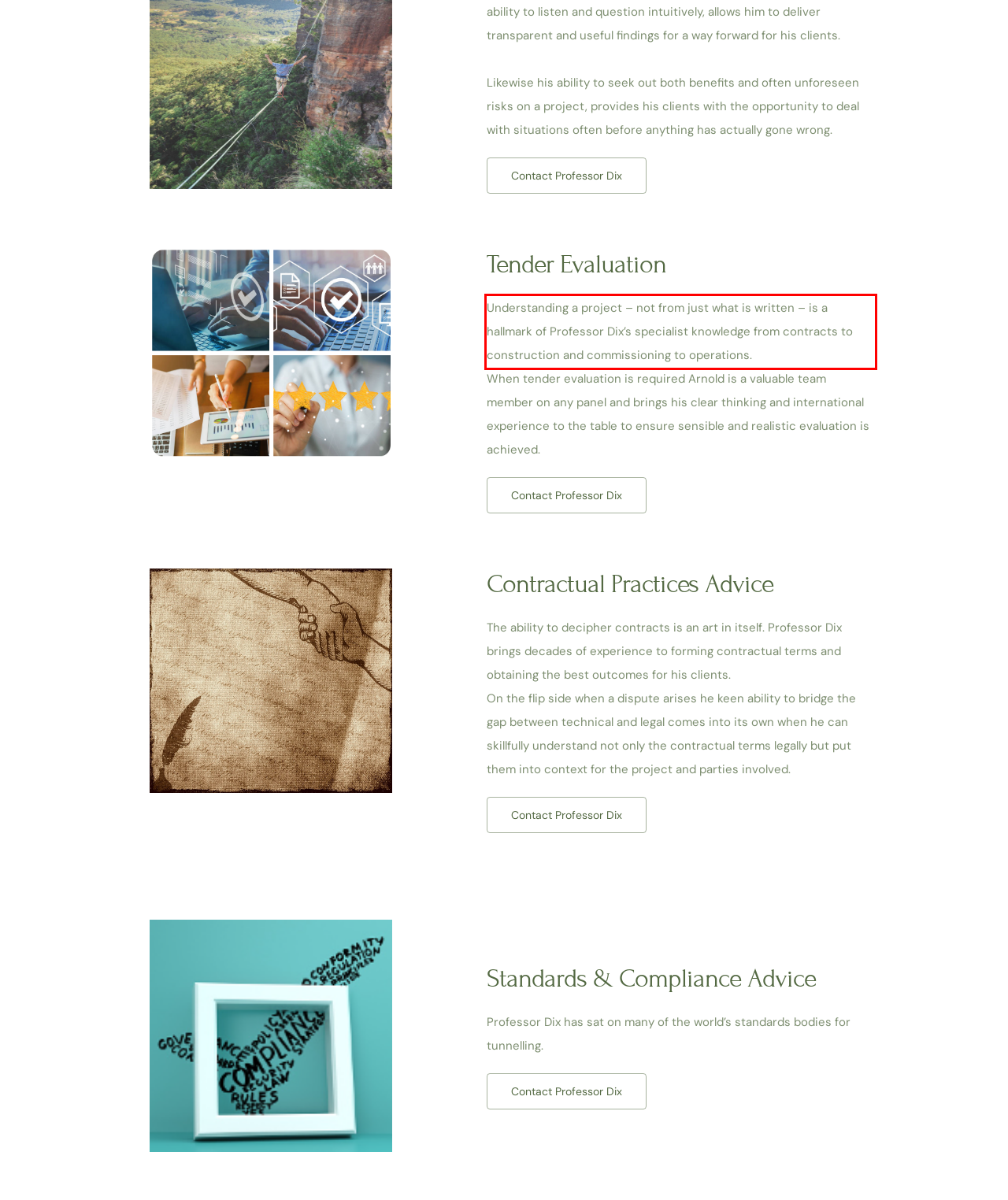Look at the provided screenshot of the webpage and perform OCR on the text within the red bounding box.

Understanding a project – not from just what is written – is a hallmark of Professor Dix’s specialist knowledge from contracts to construction and commissioning to operations.